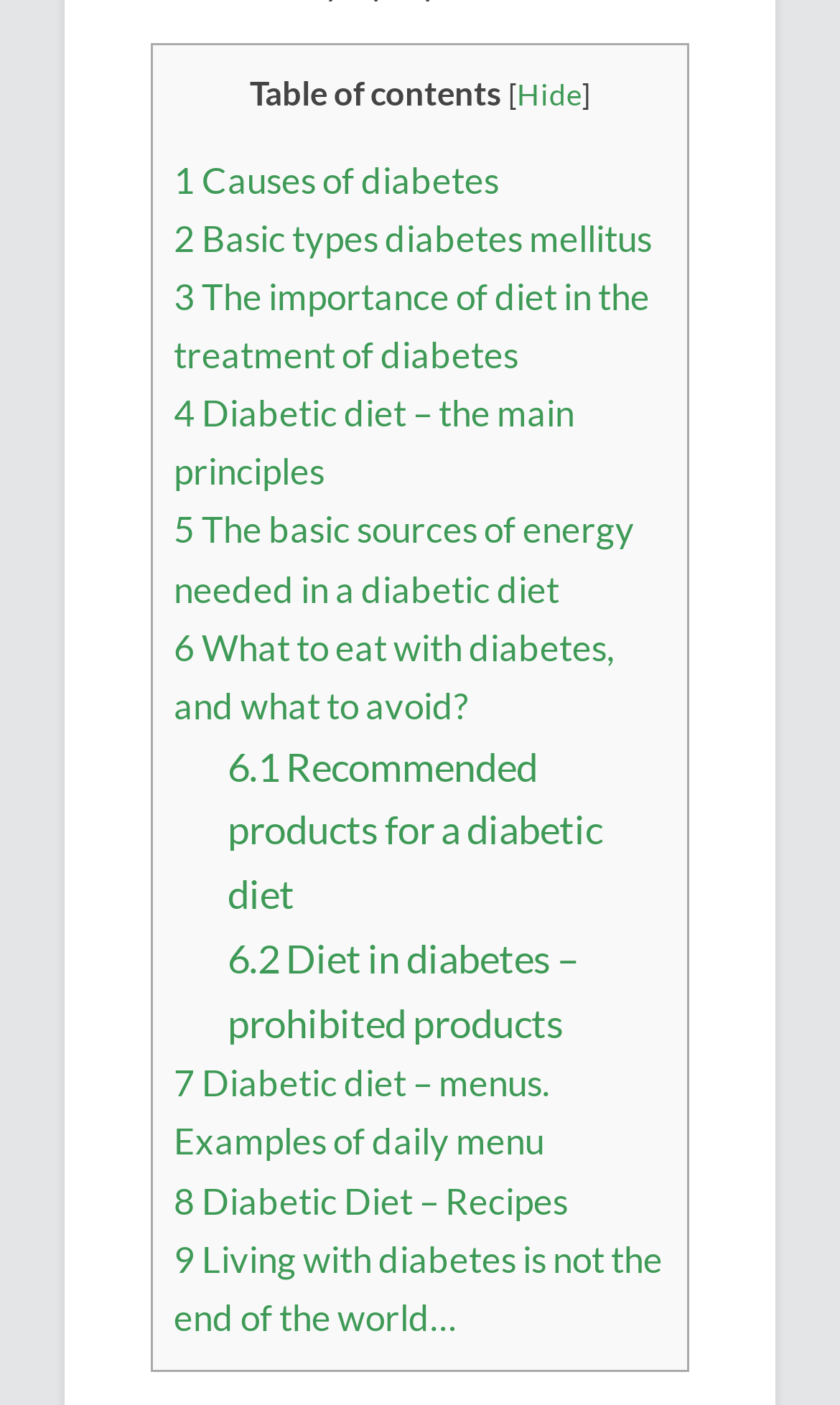Based on the visual content of the image, answer the question thoroughly: Is there a section about diabetic diet recipes?

I found the link '8 Diabetic Diet – Recipes' in the table of contents section, which indicates that there is a section about diabetic diet recipes.